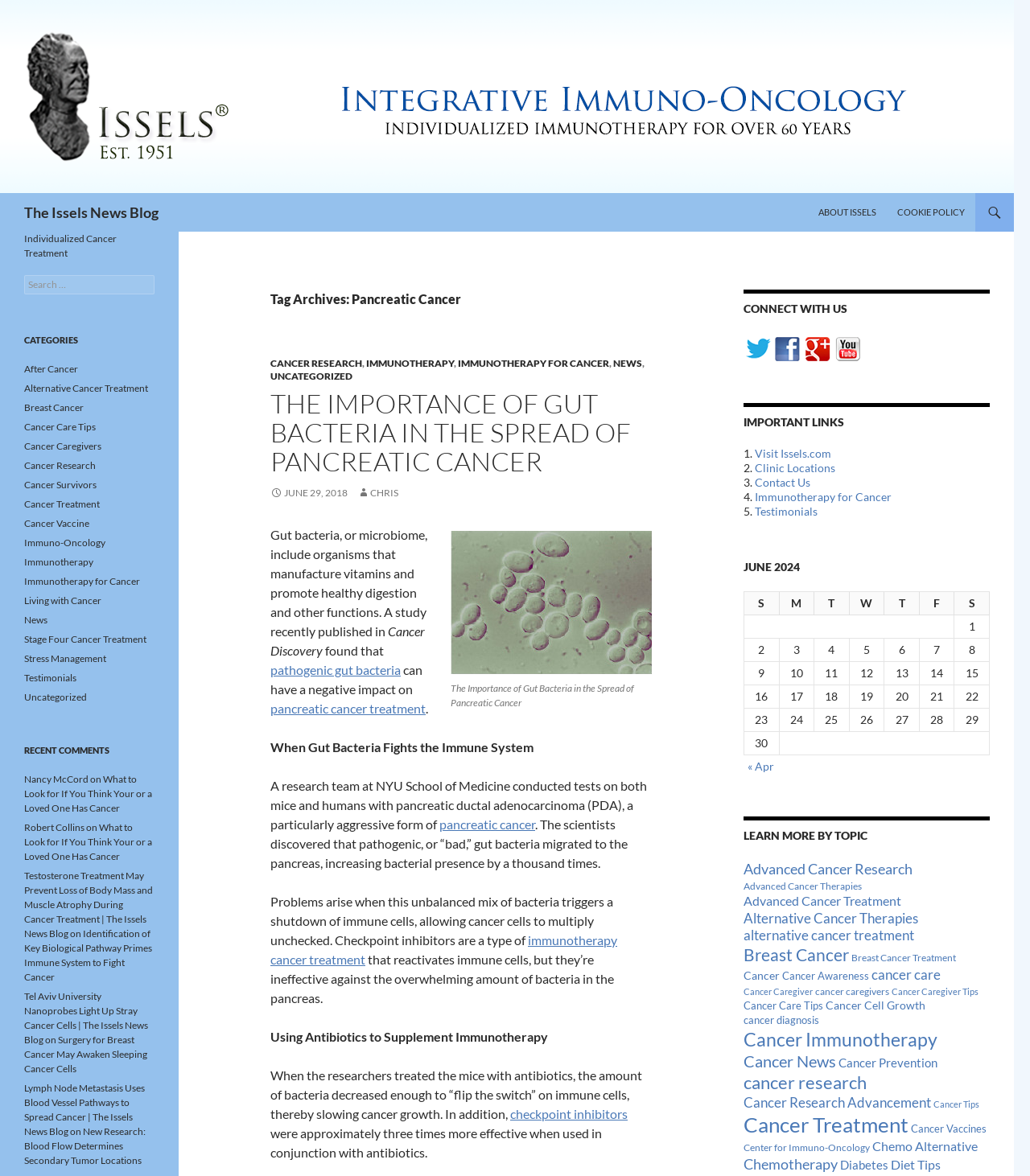Can you look at the image and give a comprehensive answer to the question:
What is the purpose of checkpoint inhibitors in cancer treatment?

Checkpoint inhibitors are a type of immunotherapy cancer treatment that reactivates immune cells, allowing them to fight cancer cells. In the context of the blog post, checkpoint inhibitors are ineffective against the overwhelming amount of bacteria in the pancreas, but they become more effective when used in conjunction with antibiotics.